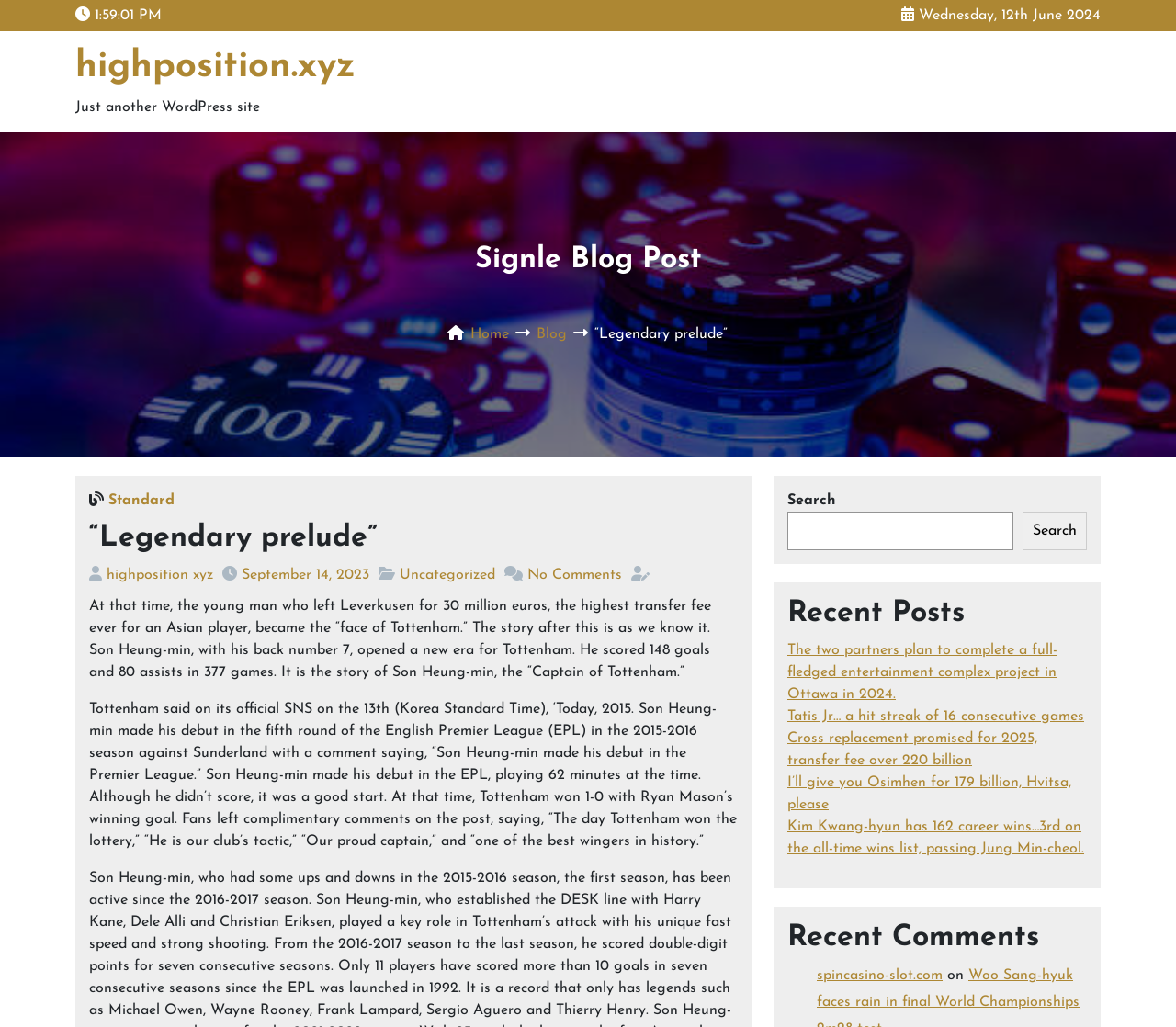Locate the bounding box coordinates of the UI element described by: "parent_node: Search for: value="Search"". The bounding box coordinates should consist of four float numbers between 0 and 1, i.e., [left, top, right, bottom].

None